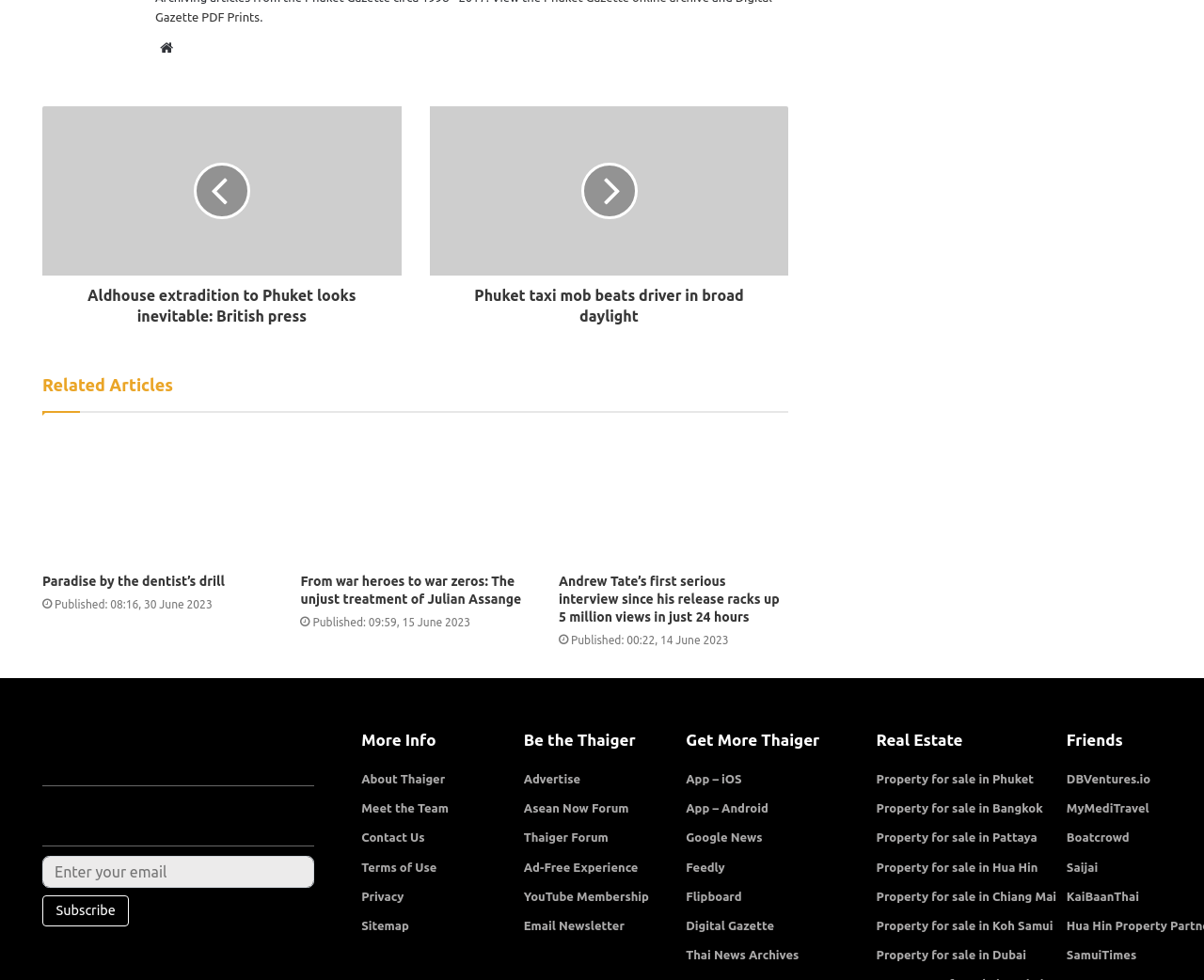Find and indicate the bounding box coordinates of the region you should select to follow the given instruction: "Read the 'Andrew Tate’s first serious interview since his release racks up 5 million views in just 24 hours' article".

[0.464, 0.586, 0.647, 0.637]